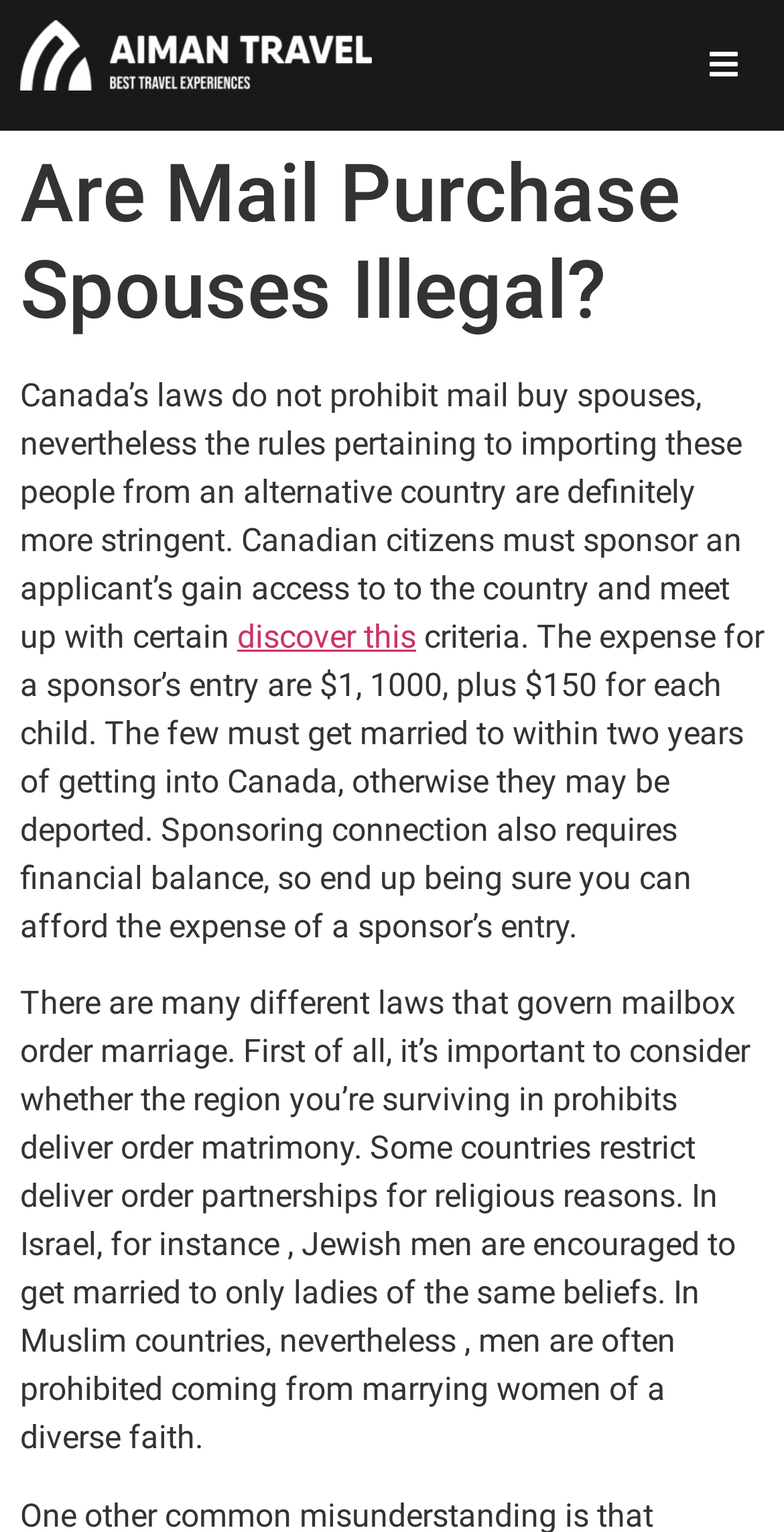Indicate the bounding box coordinates of the element that must be clicked to execute the instruction: "Click the 'Aiman Travel - White' link". The coordinates should be given as four float numbers between 0 and 1, i.e., [left, top, right, bottom].

[0.026, 0.013, 0.474, 0.059]